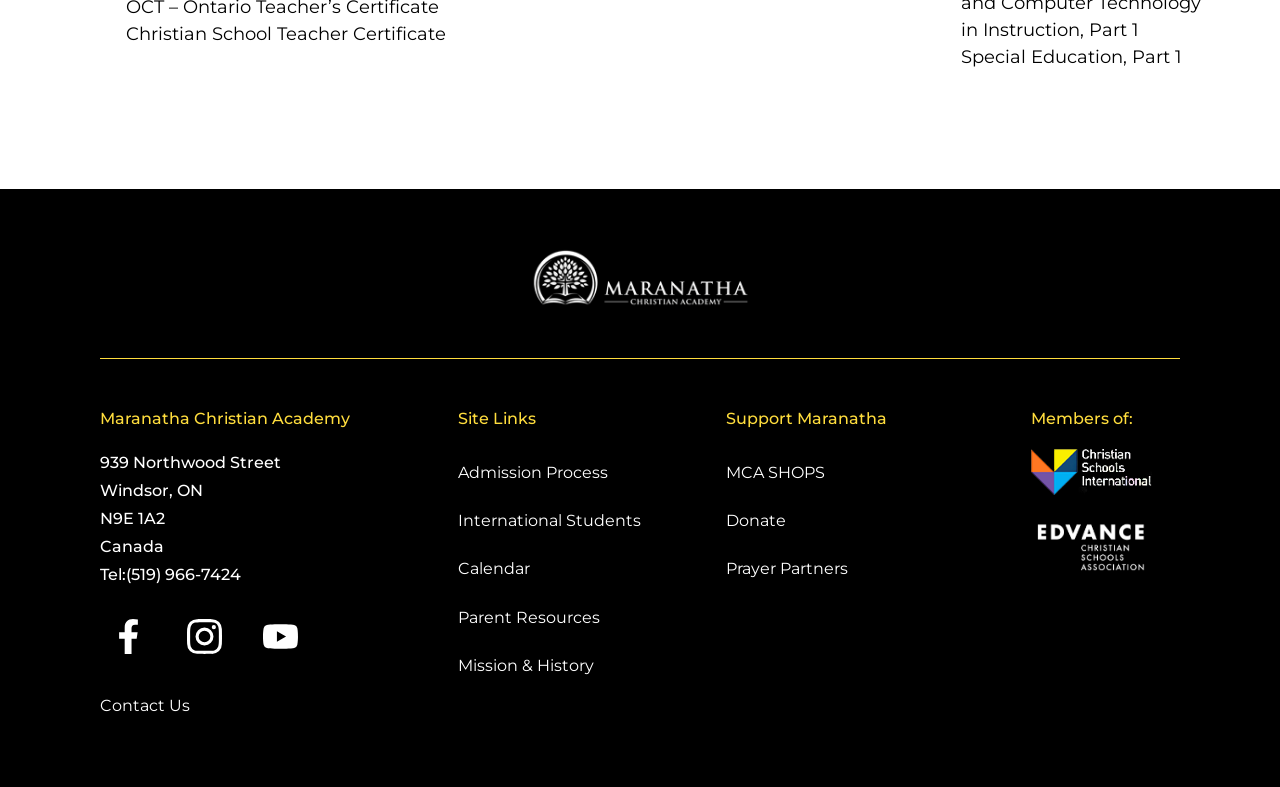Find the bounding box coordinates of the clickable area that will achieve the following instruction: "Visit the 'Admission Process' page".

[0.358, 0.587, 0.568, 0.615]